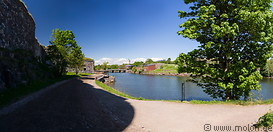Answer briefly with one word or phrase:
What is Suomenlinna known for?

Rich history and scenic beauty